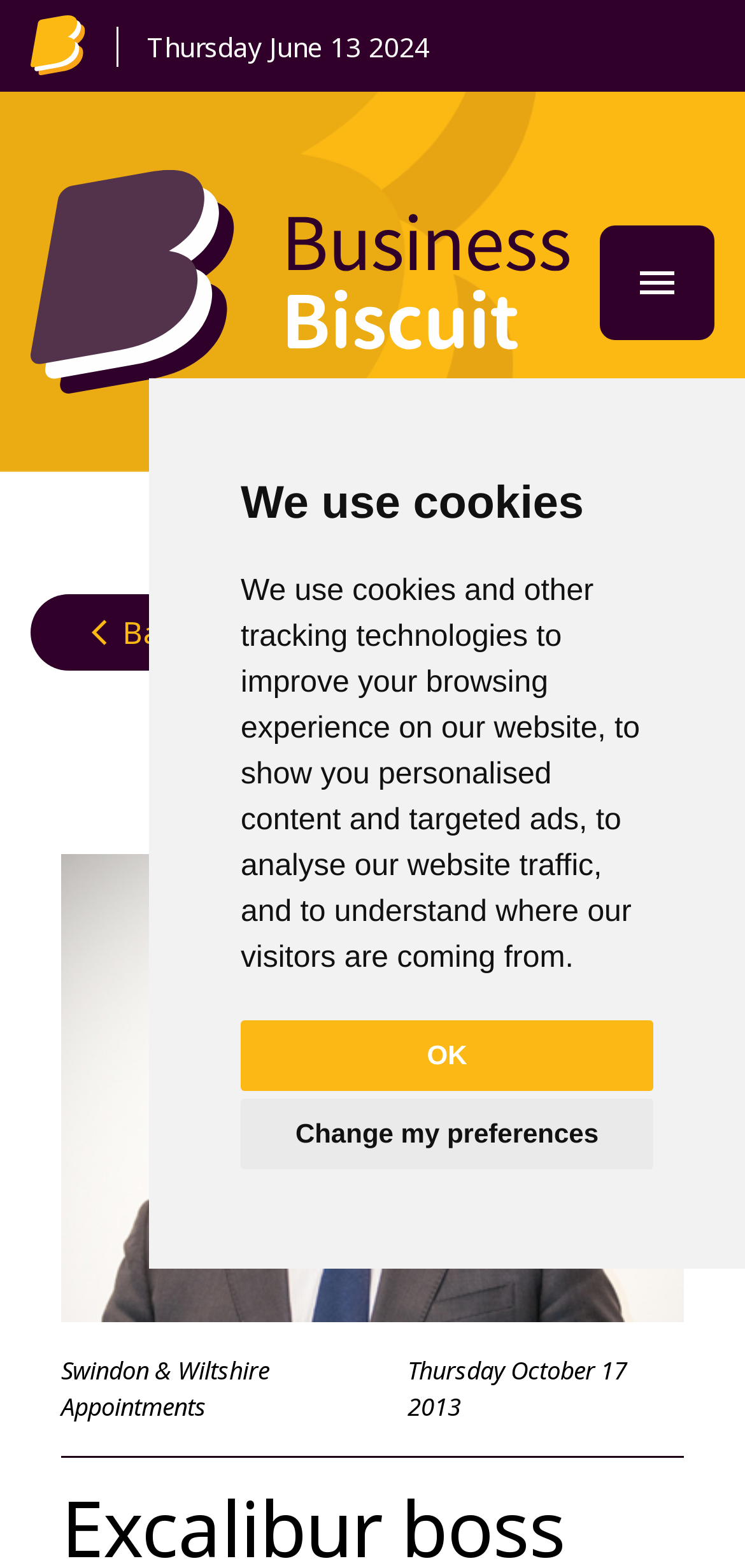Please provide the main heading of the webpage content.

Excalibur boss named Innovative CEO of the Year